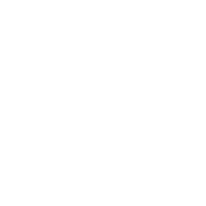Provide a one-word or one-phrase answer to the question:
How long does it take to read the test results?

15 minutes